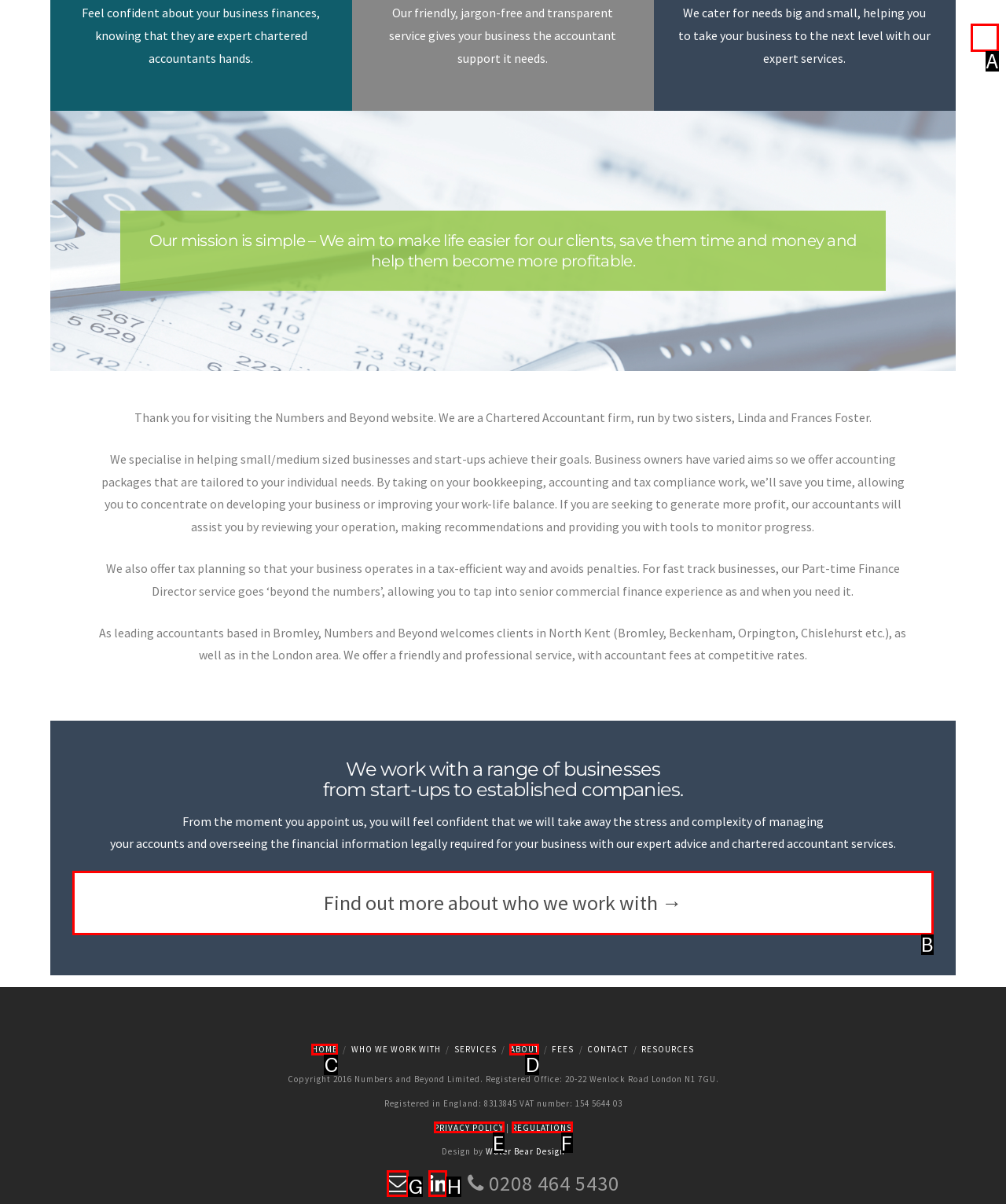Assess the description: À propos and select the option that matches. Provide the letter of the chosen option directly from the given choices.

None